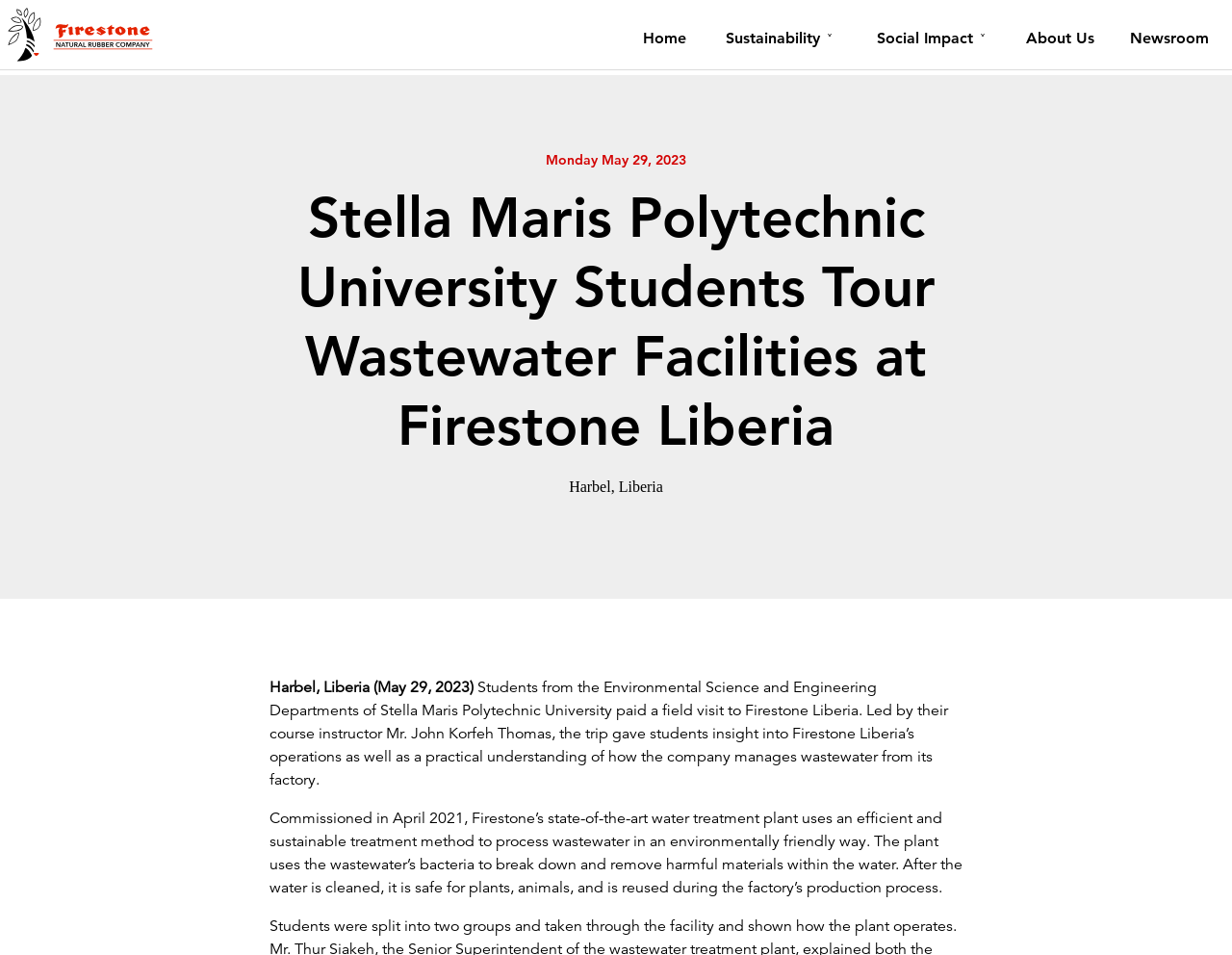Identify the bounding box coordinates for the UI element described as: "About Us".

[0.833, 0.03, 0.888, 0.049]